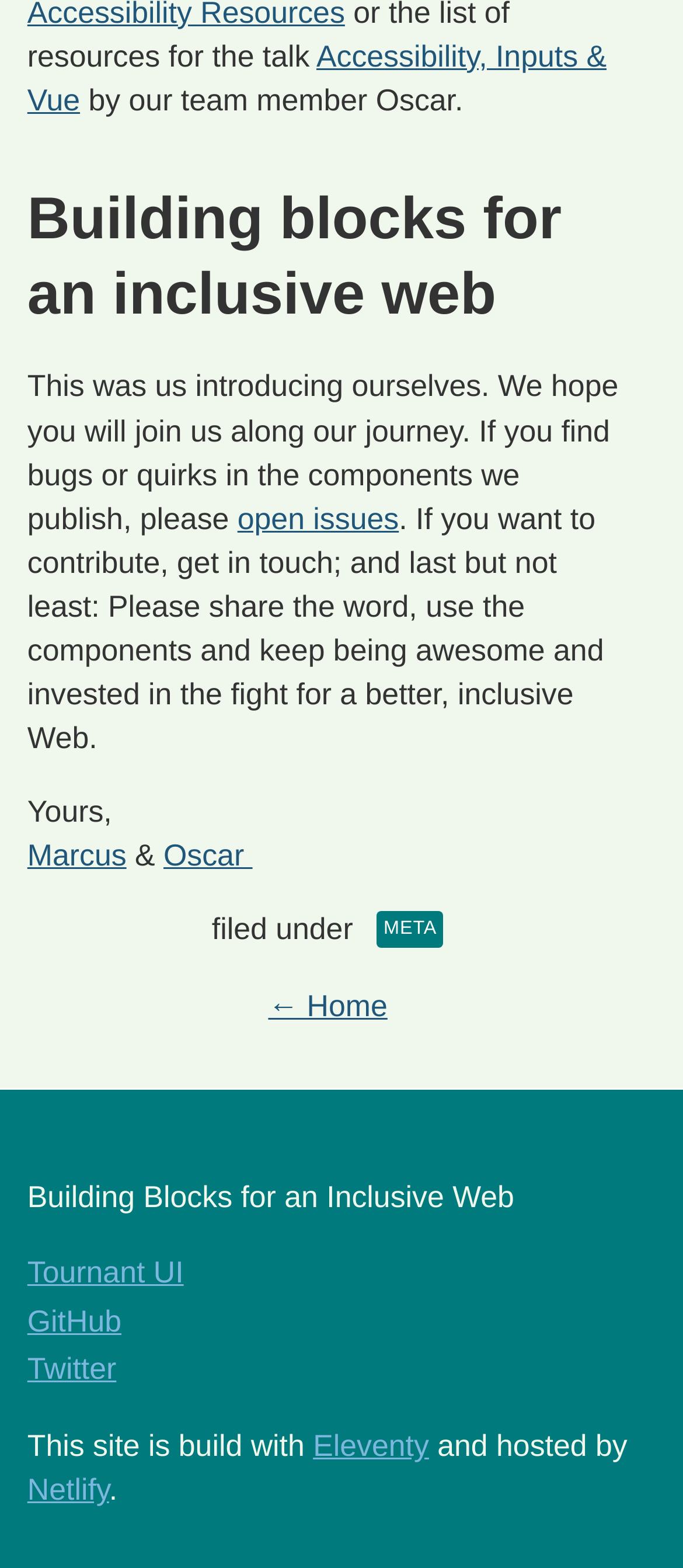Please determine the bounding box coordinates for the element that should be clicked to follow these instructions: "Refresh to get the latest data".

None